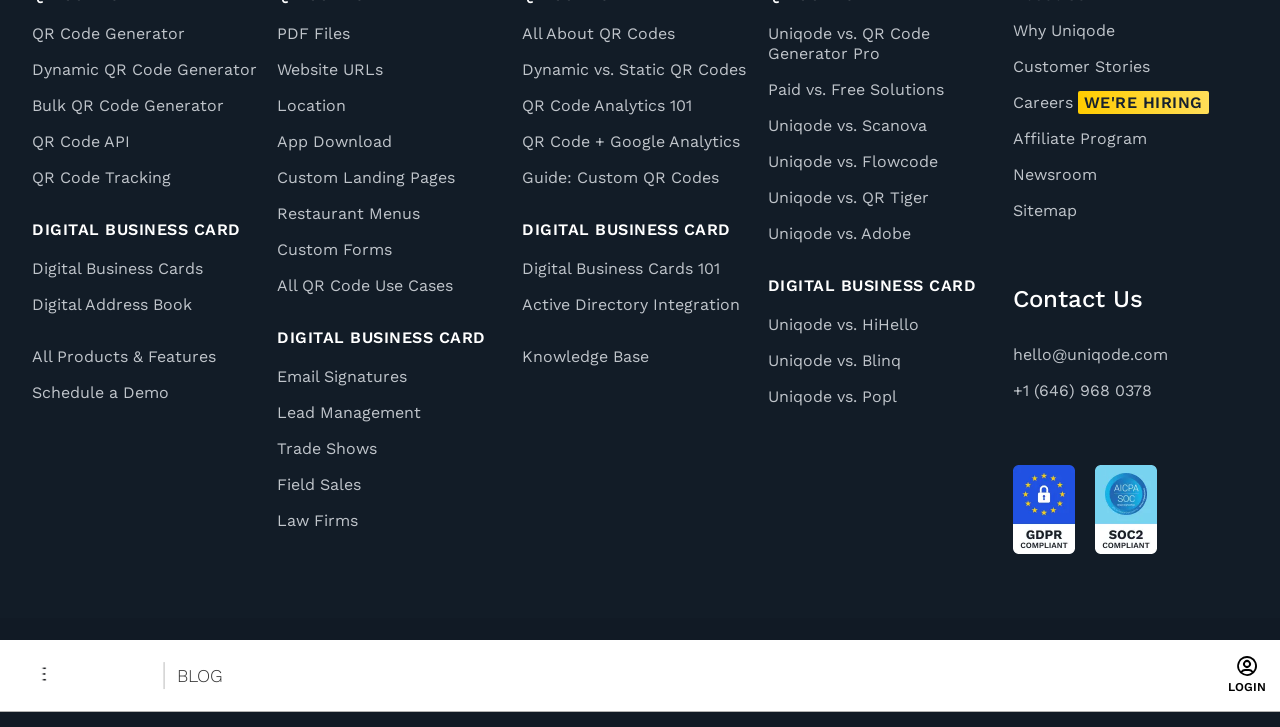Extract the bounding box for the UI element that matches this description: "Uniqode vs. Blinq".

[0.6, 0.483, 0.783, 0.51]